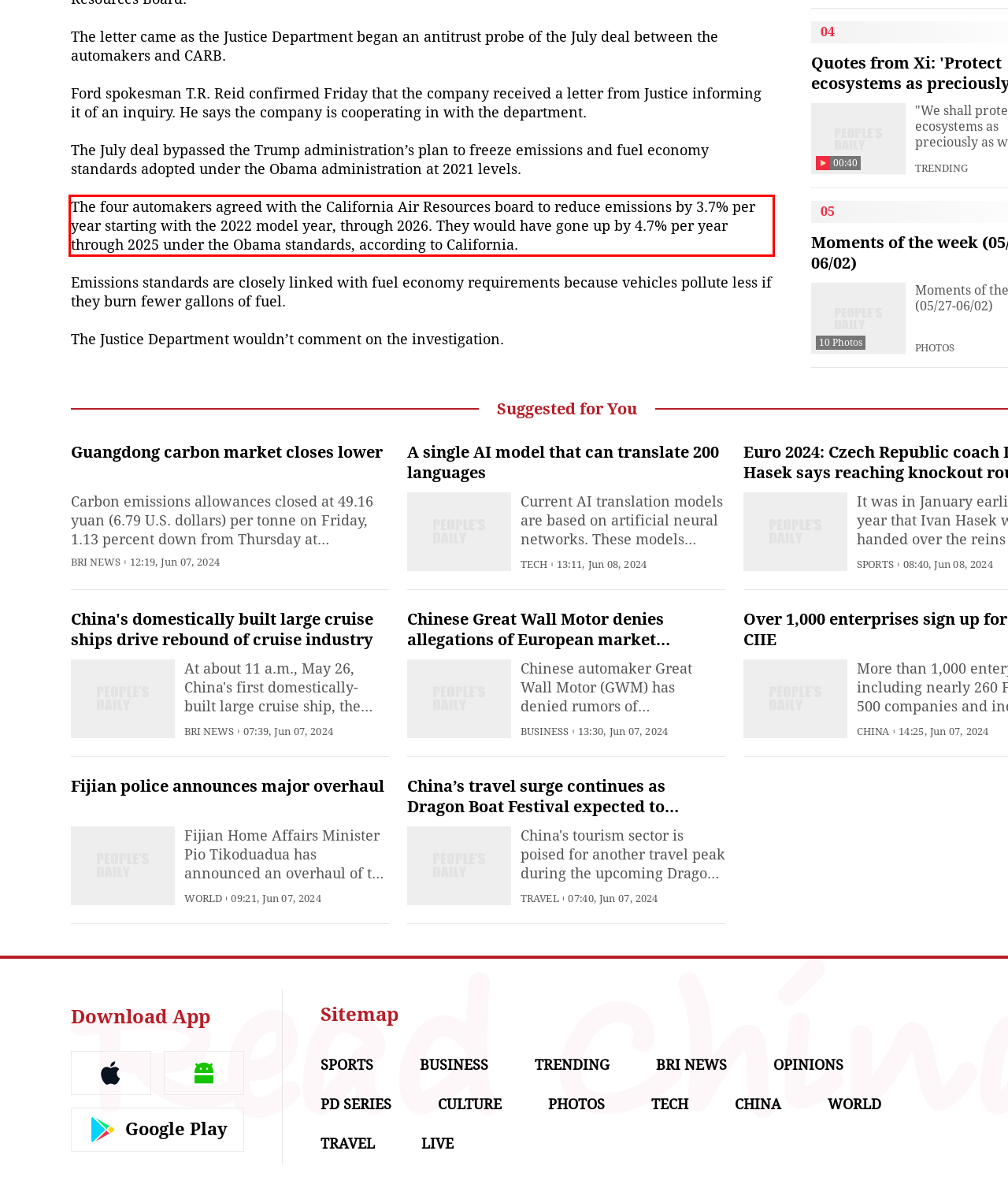There is a screenshot of a webpage with a red bounding box around a UI element. Please use OCR to extract the text within the red bounding box.

The four automakers agreed with the California Air Resources board to reduce emissions by 3.7% per year starting with the 2022 model year, through 2026. They would have gone up by 4.7% per year through 2025 under the Obama standards, according to California.